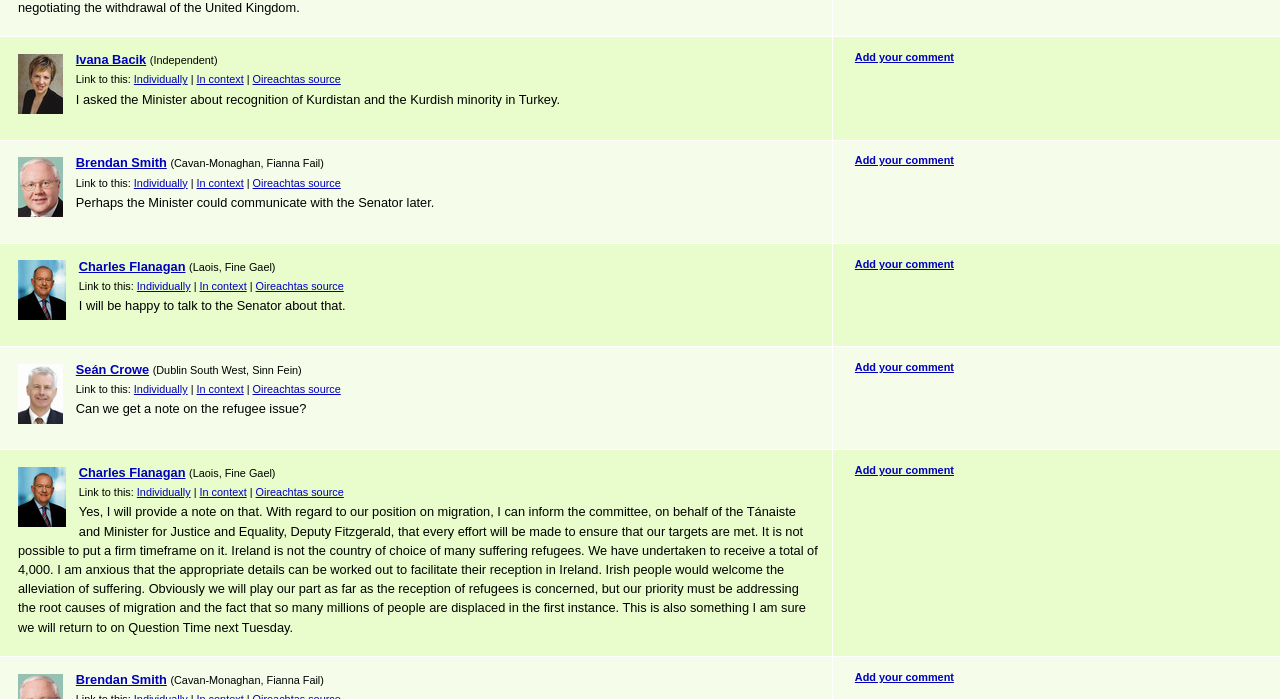Please identify the bounding box coordinates of the clickable element to fulfill the following instruction: "View Ivana Bacik's profile". The coordinates should be four float numbers between 0 and 1, i.e., [left, top, right, bottom].

[0.059, 0.075, 0.114, 0.096]